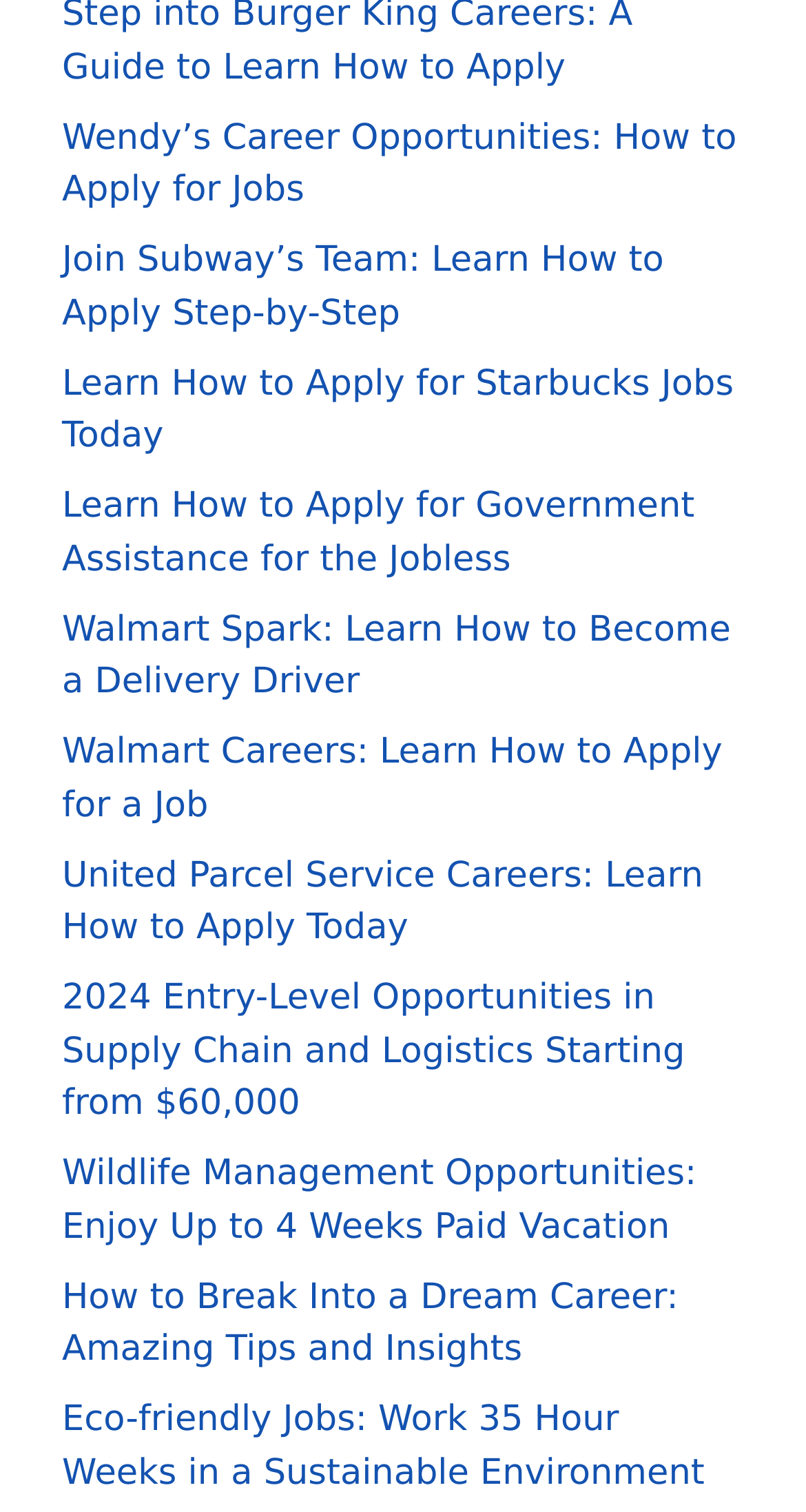What is the job opportunity with the highest y-coordinate?
Give a single word or phrase as your answer by examining the image.

Eco-friendly Jobs